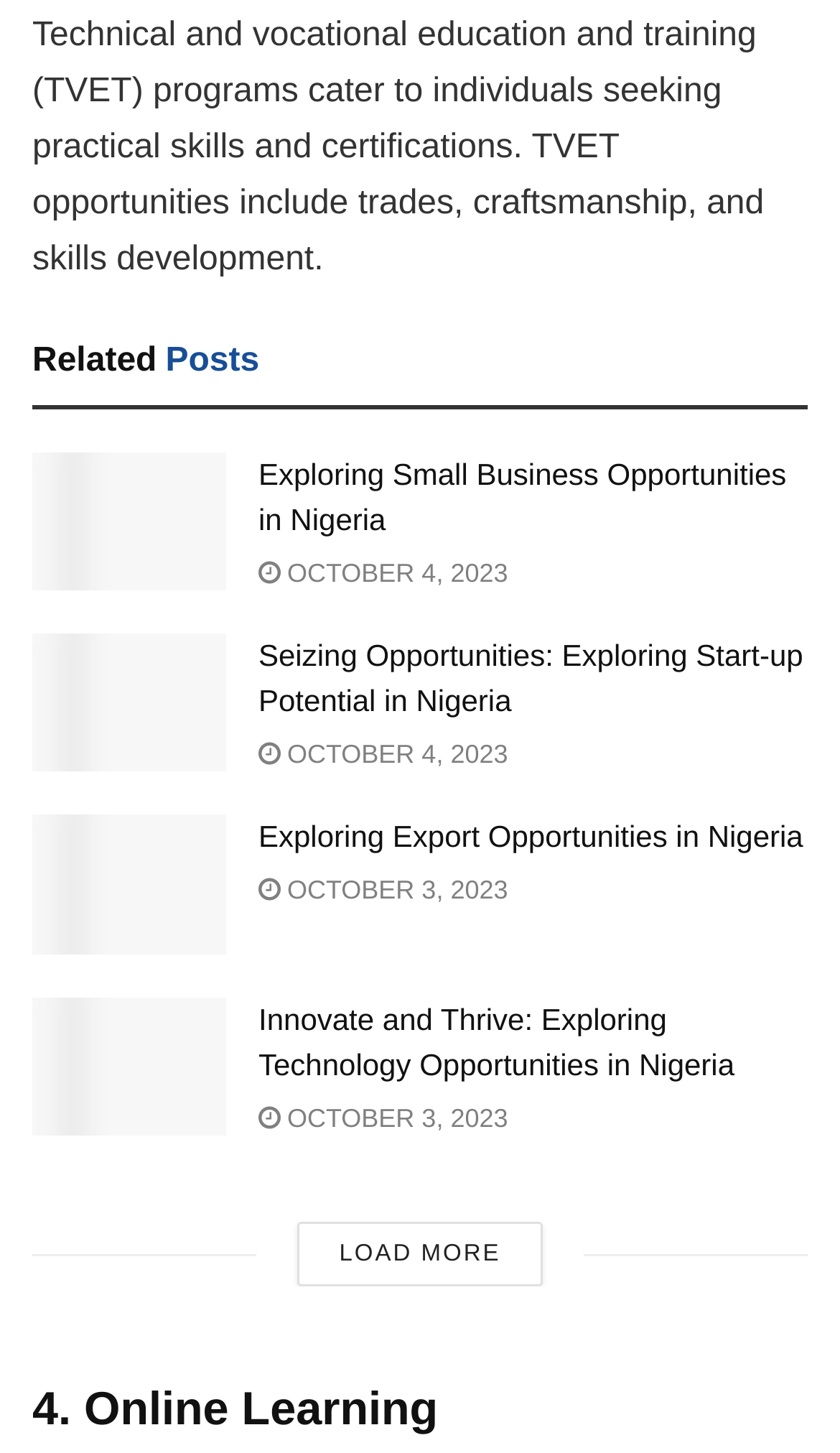Kindly determine the bounding box coordinates of the area that needs to be clicked to fulfill this instruction: "View 'Export Opportunities in Nigeria'".

[0.038, 0.561, 0.269, 0.657]